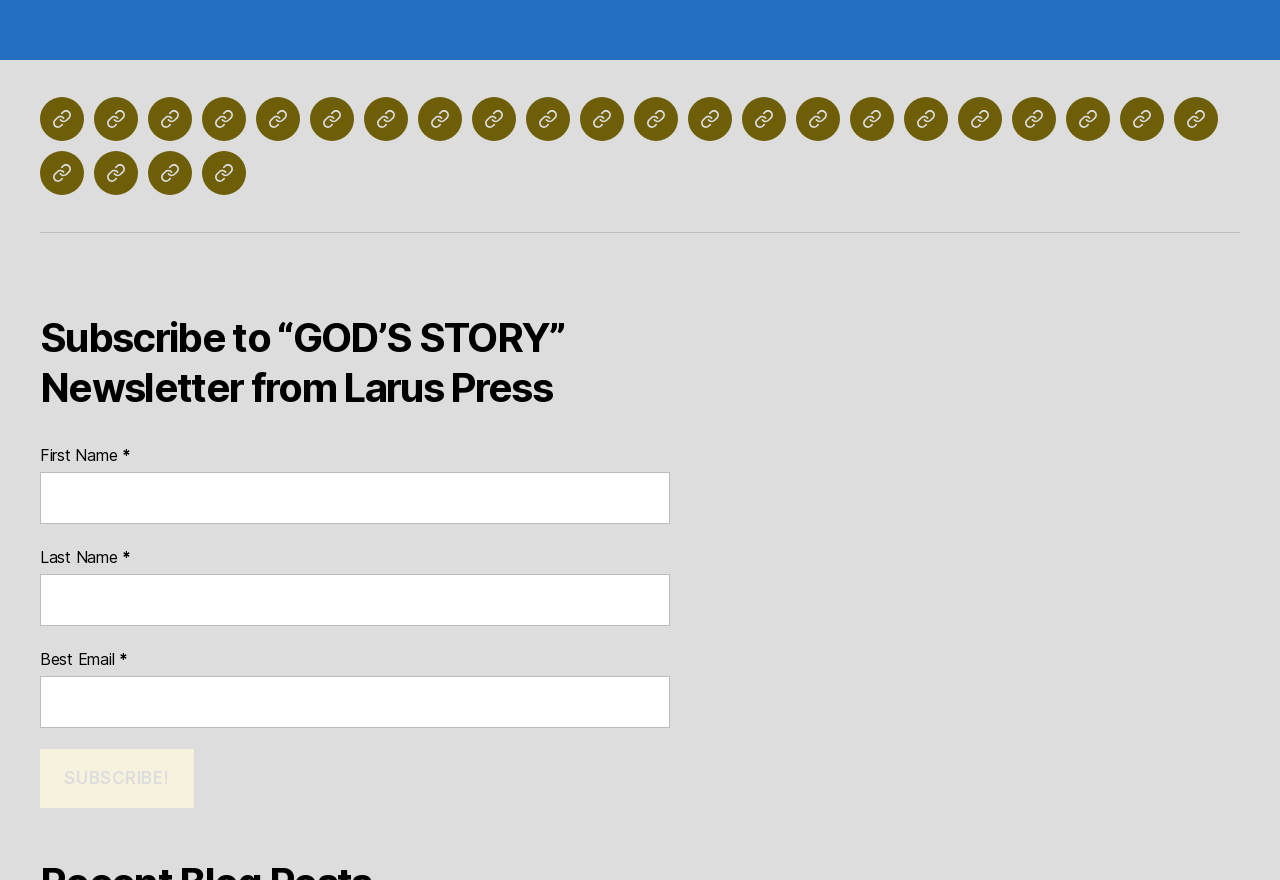Answer the question with a brief word or phrase:
How many types of input fields are available in the 'Subscribe to “GOD’S STORY” Newsletter' section?

3